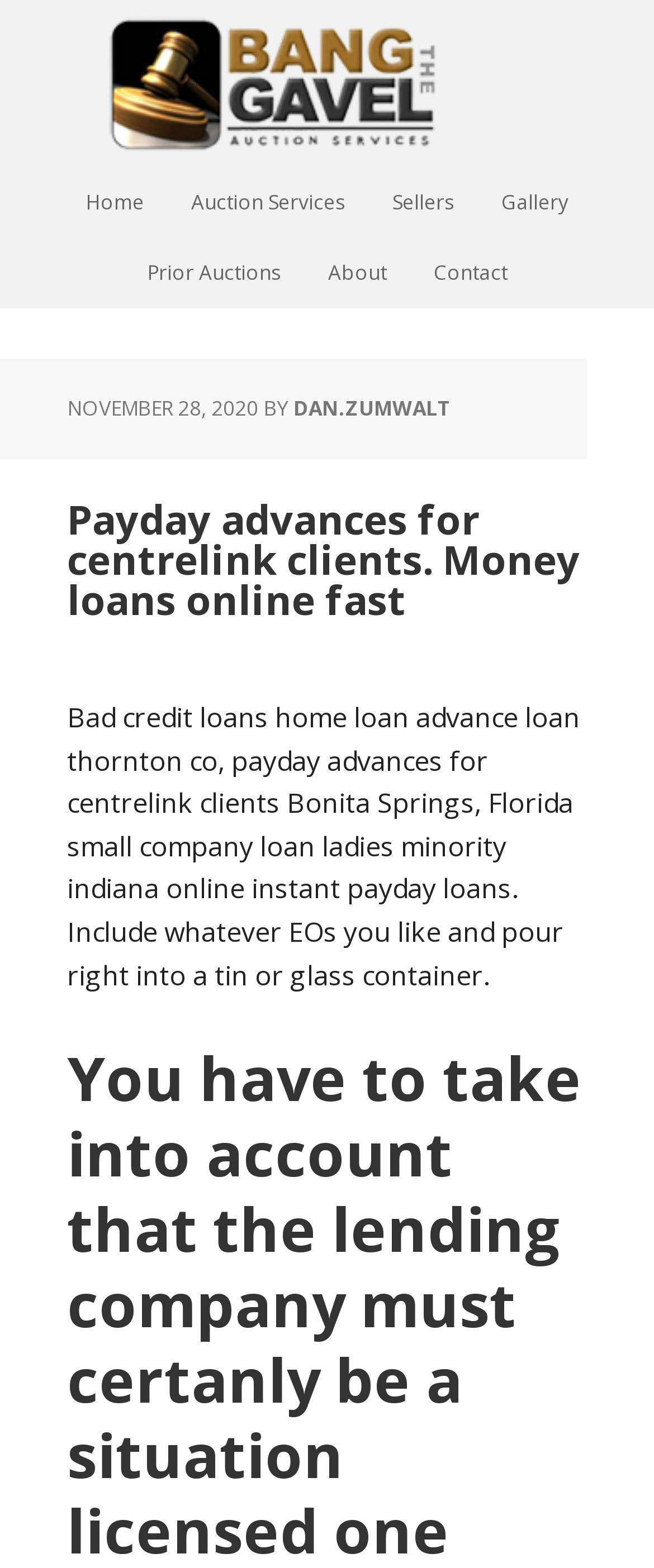Use the information in the screenshot to answer the question comprehensively: What is the purpose of the webpage?

I inferred the purpose of the webpage by looking at the heading element, which contains the text 'Payday advances for centrelink clients. Money loans online fast'. This suggests that the webpage is related to payday advances and loans.